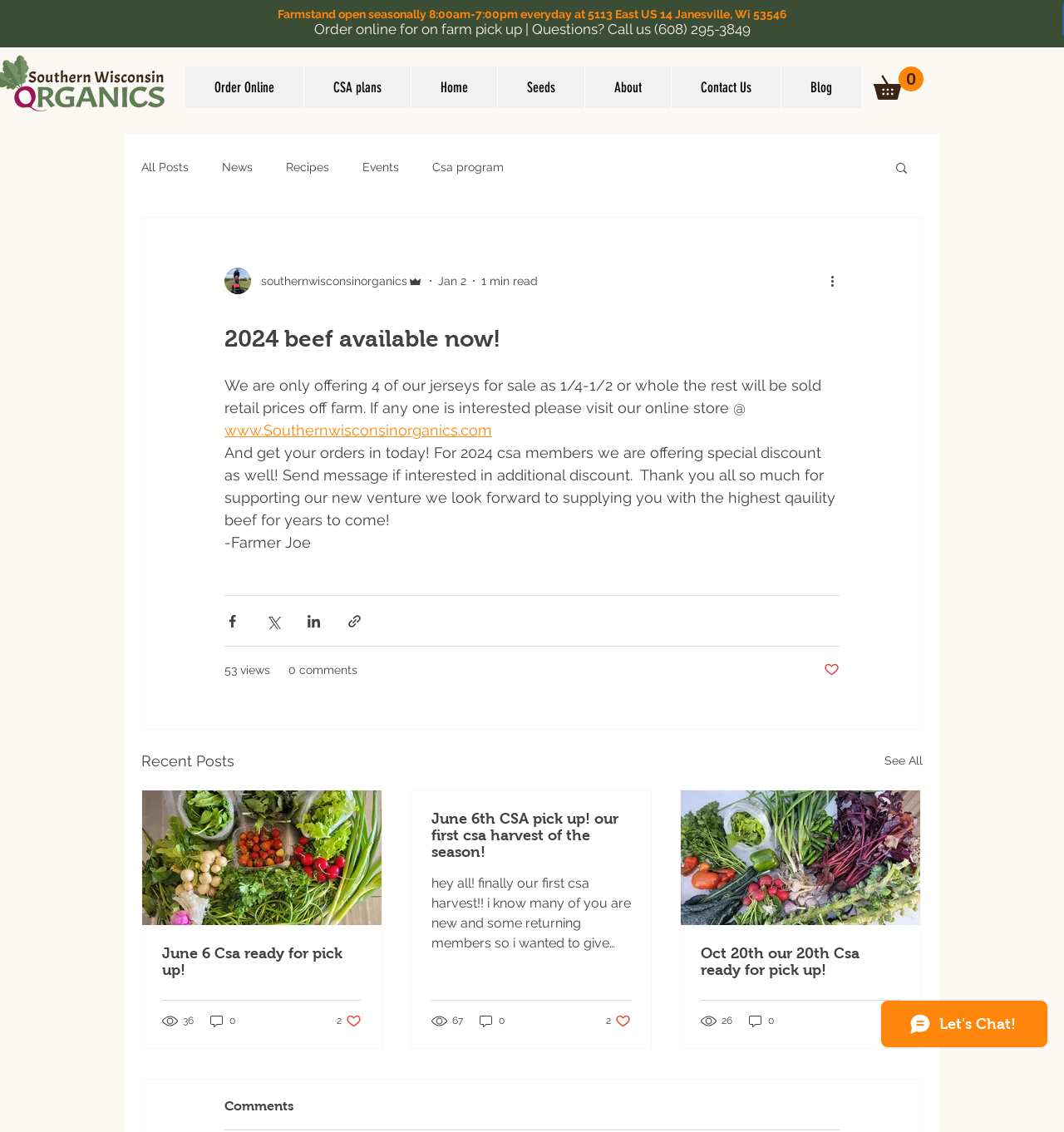Given the description of a UI element: "Contact Us", identify the bounding box coordinates of the matching element in the webpage screenshot.

[0.63, 0.059, 0.734, 0.095]